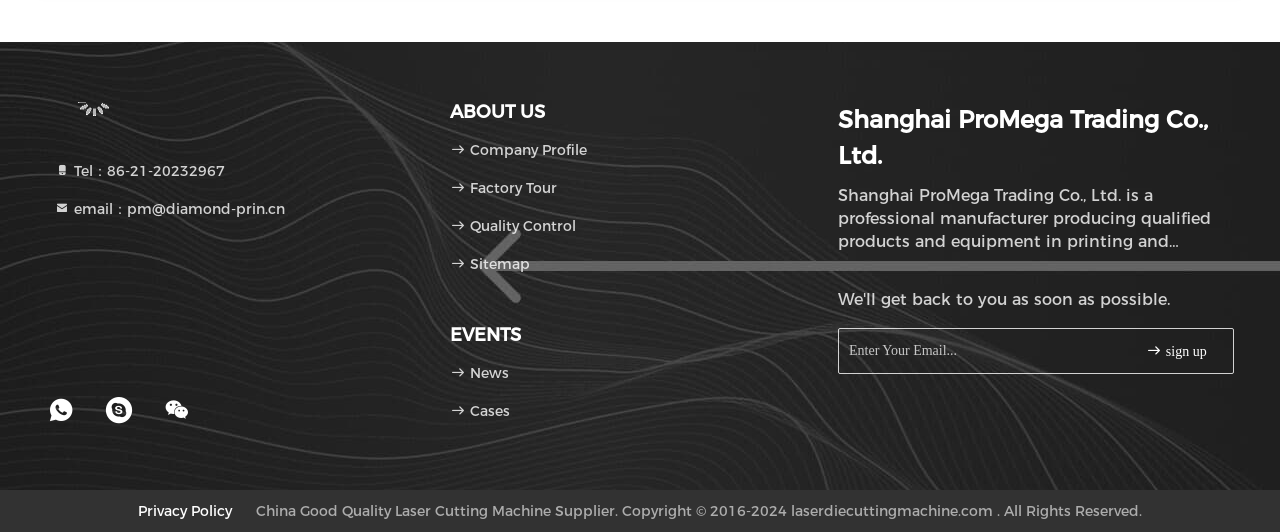Identify the coordinates of the bounding box for the element that must be clicked to accomplish the instruction: "View Company Profile".

[0.352, 0.265, 0.459, 0.299]